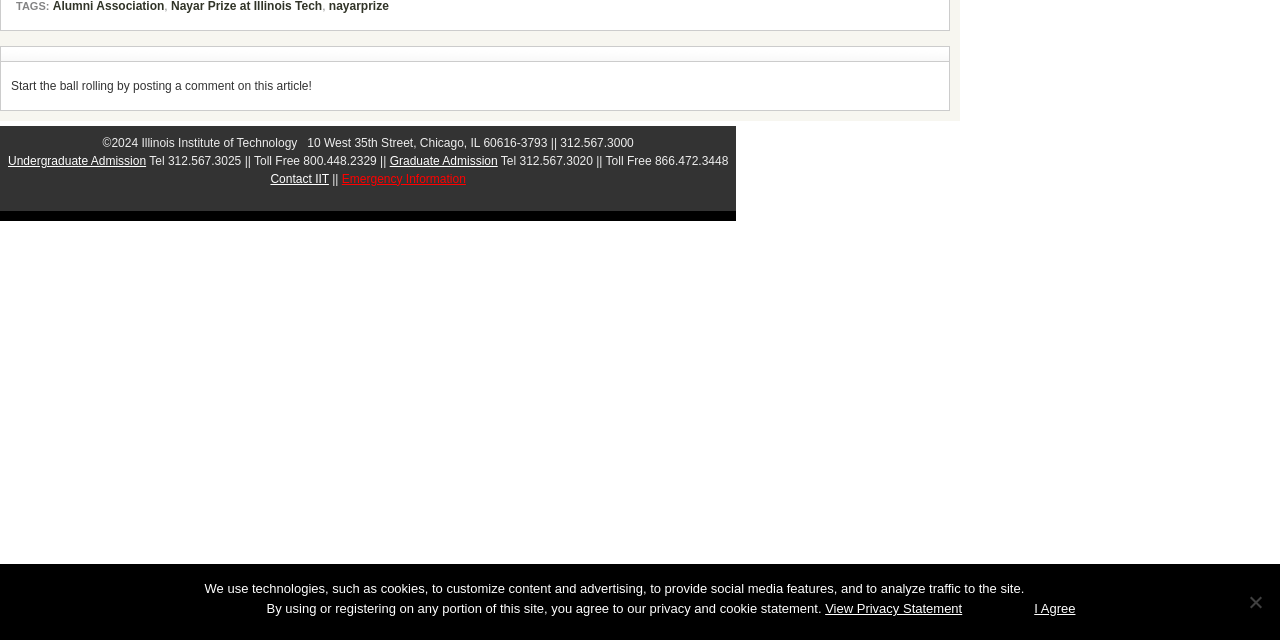Find and provide the bounding box coordinates for the UI element described here: "View Privacy Statement". The coordinates should be given as four float numbers between 0 and 1: [left, top, right, bottom].

[0.645, 0.935, 0.752, 0.958]